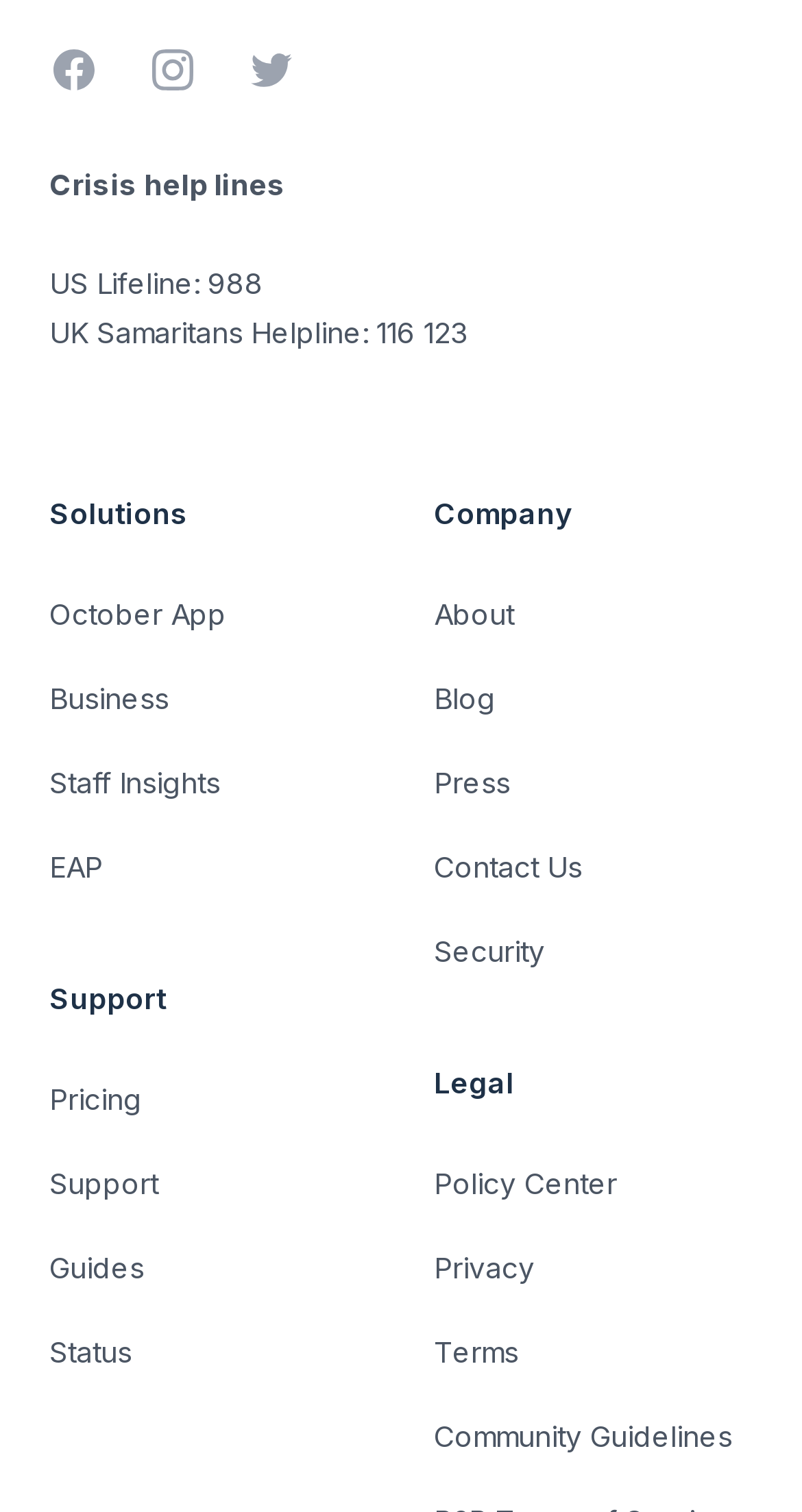Could you locate the bounding box coordinates for the section that should be clicked to accomplish this task: "Enter your name".

None